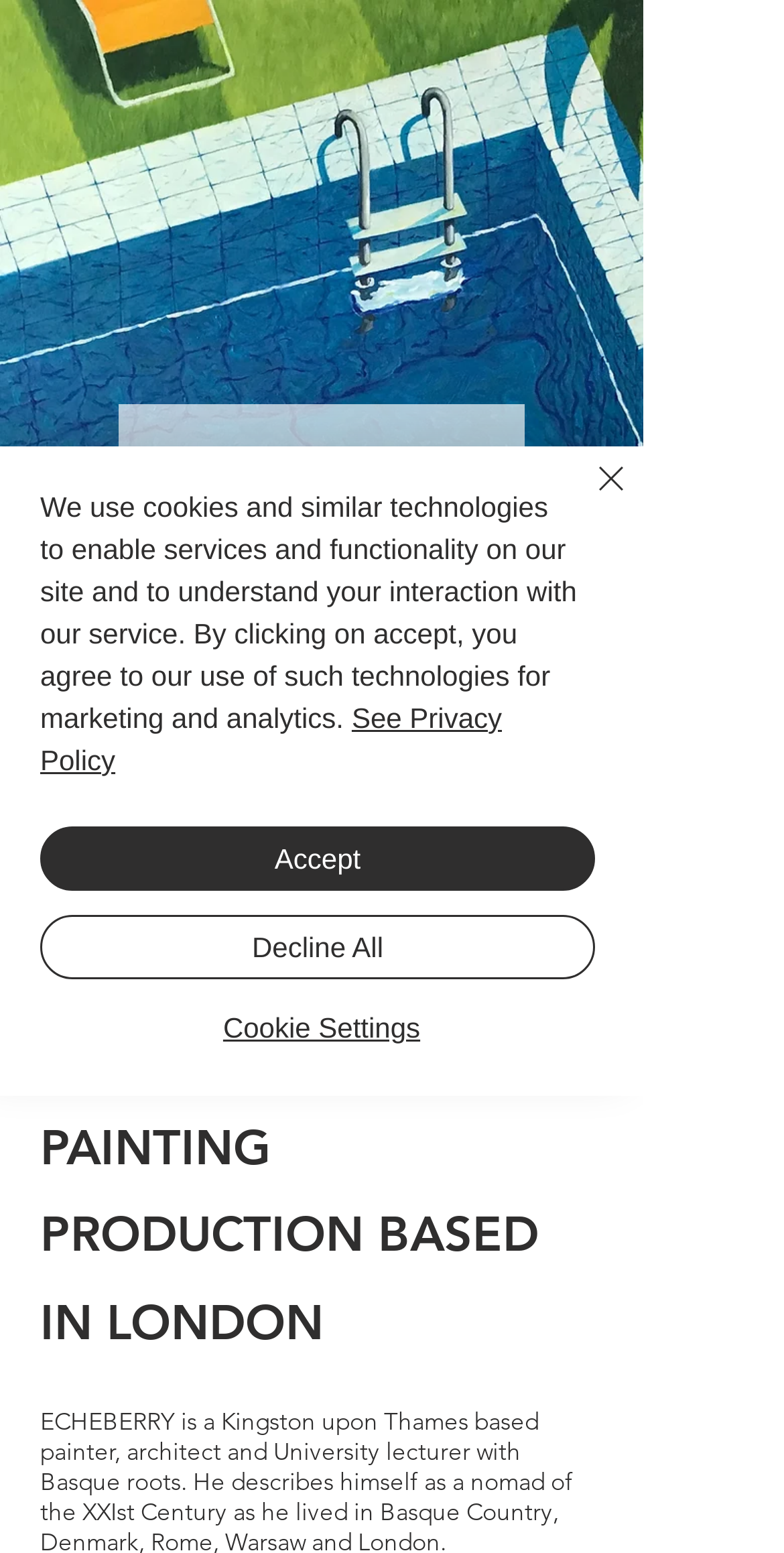Extract the heading text from the webpage.

DELIVERY PRESENTATION & CERTIFICATIONS